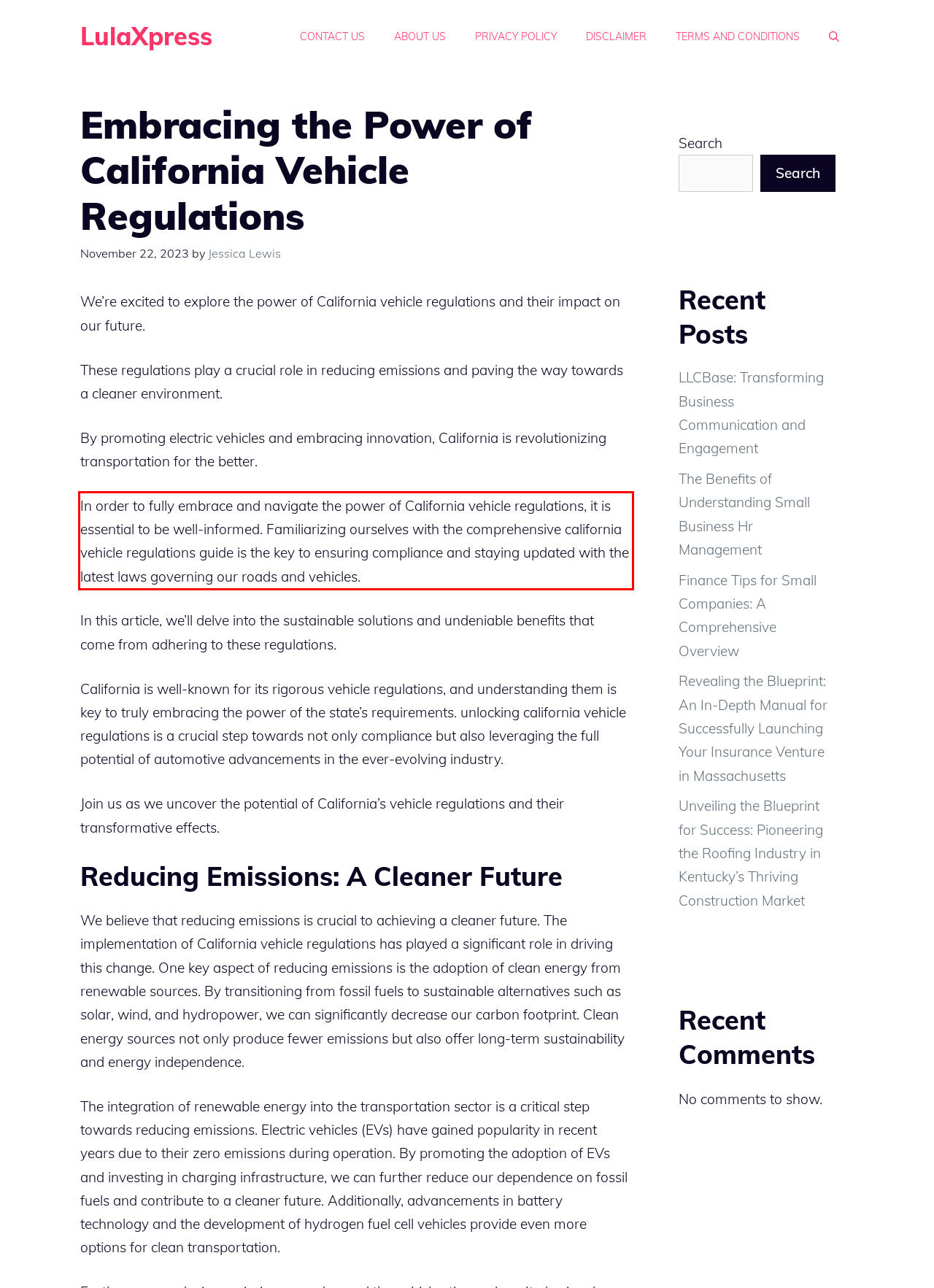You are presented with a webpage screenshot featuring a red bounding box. Perform OCR on the text inside the red bounding box and extract the content.

In order to fully embrace and navigate the power of California vehicle regulations, it is essential to be well-informed. Familiarizing ourselves with the comprehensive california vehicle regulations guide is the key to ensuring compliance and staying updated with the latest laws governing our roads and vehicles.